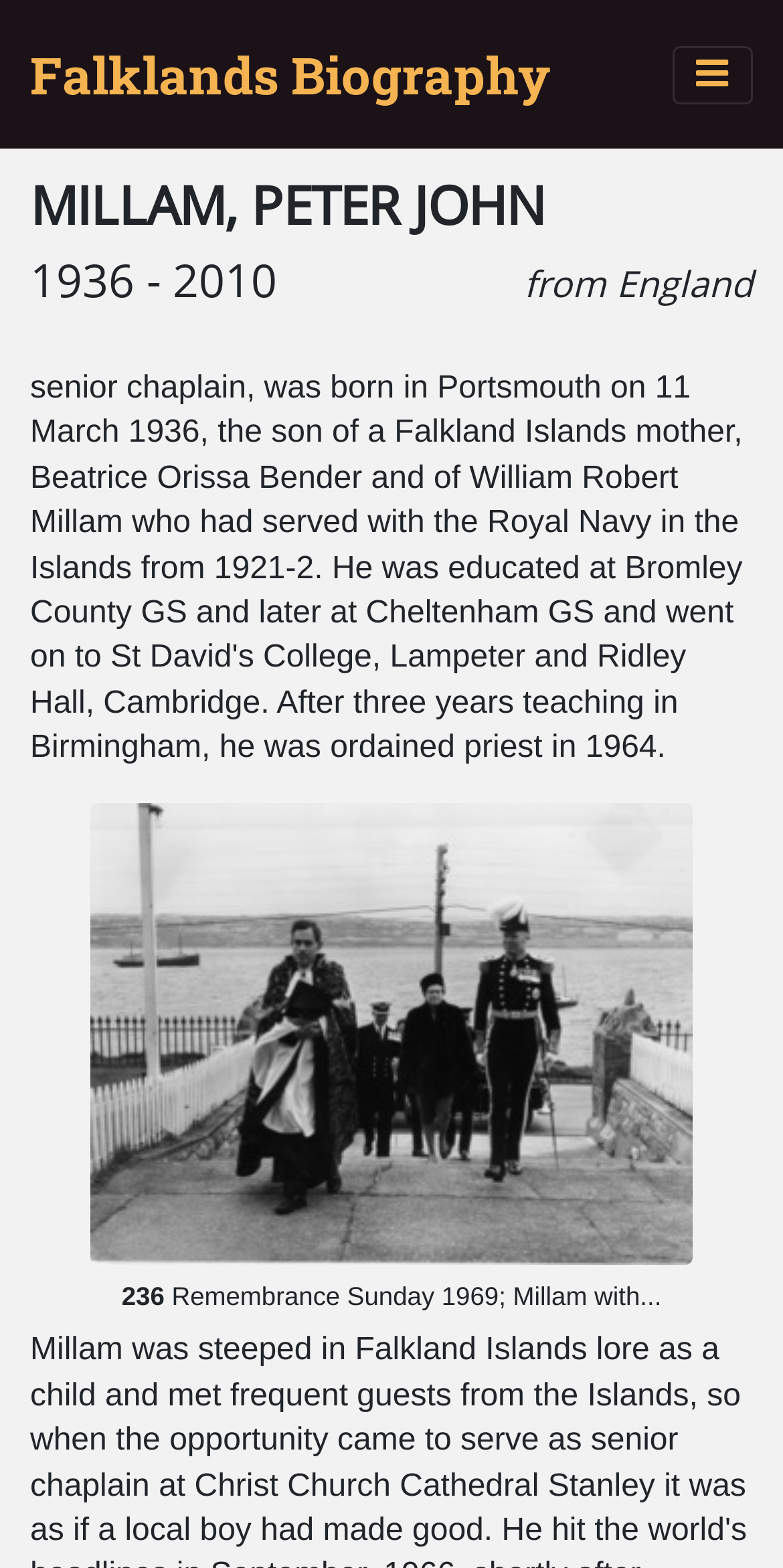What is the year range mentioned on this webpage?
Can you give a detailed and elaborate answer to the question?

I found a heading element with the text '1936 - 2010 from England', which indicates that this webpage is related to a person or event that occurred between 1936 and 2010.